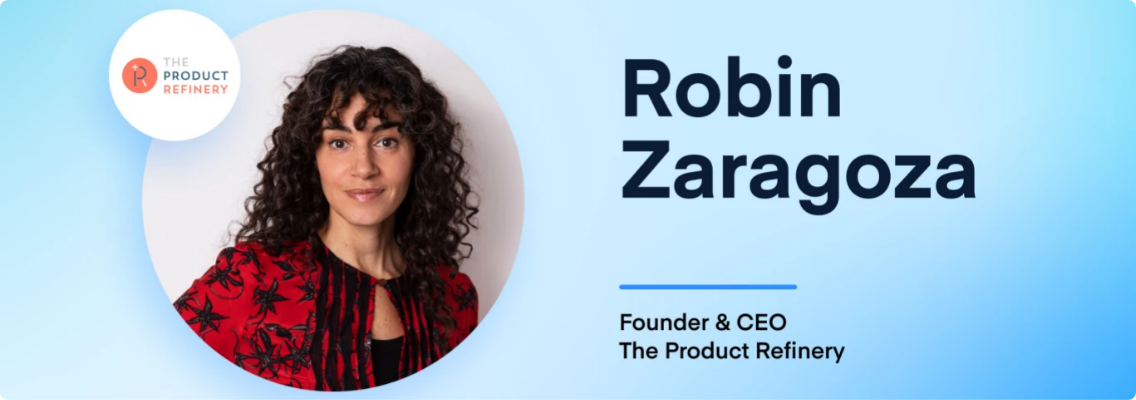Using a single word or phrase, answer the following question: 
What is Robin Zaragoza's role?

Founder and CEO